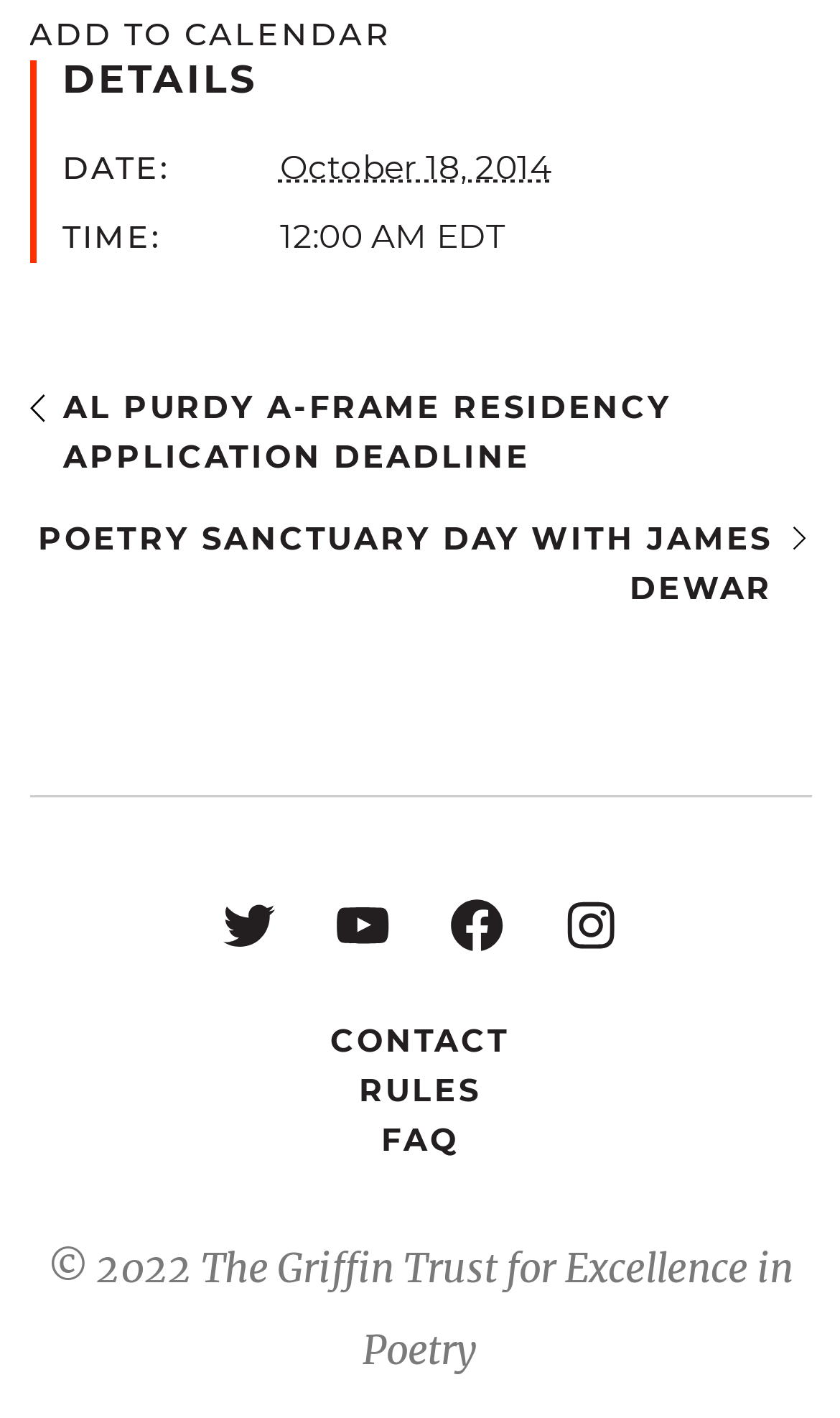Identify the bounding box coordinates of the region that needs to be clicked to carry out this instruction: "Navigate to previous event". Provide these coordinates as four float numbers ranging from 0 to 1, i.e., [left, top, right, bottom].

[0.035, 0.271, 0.965, 0.341]